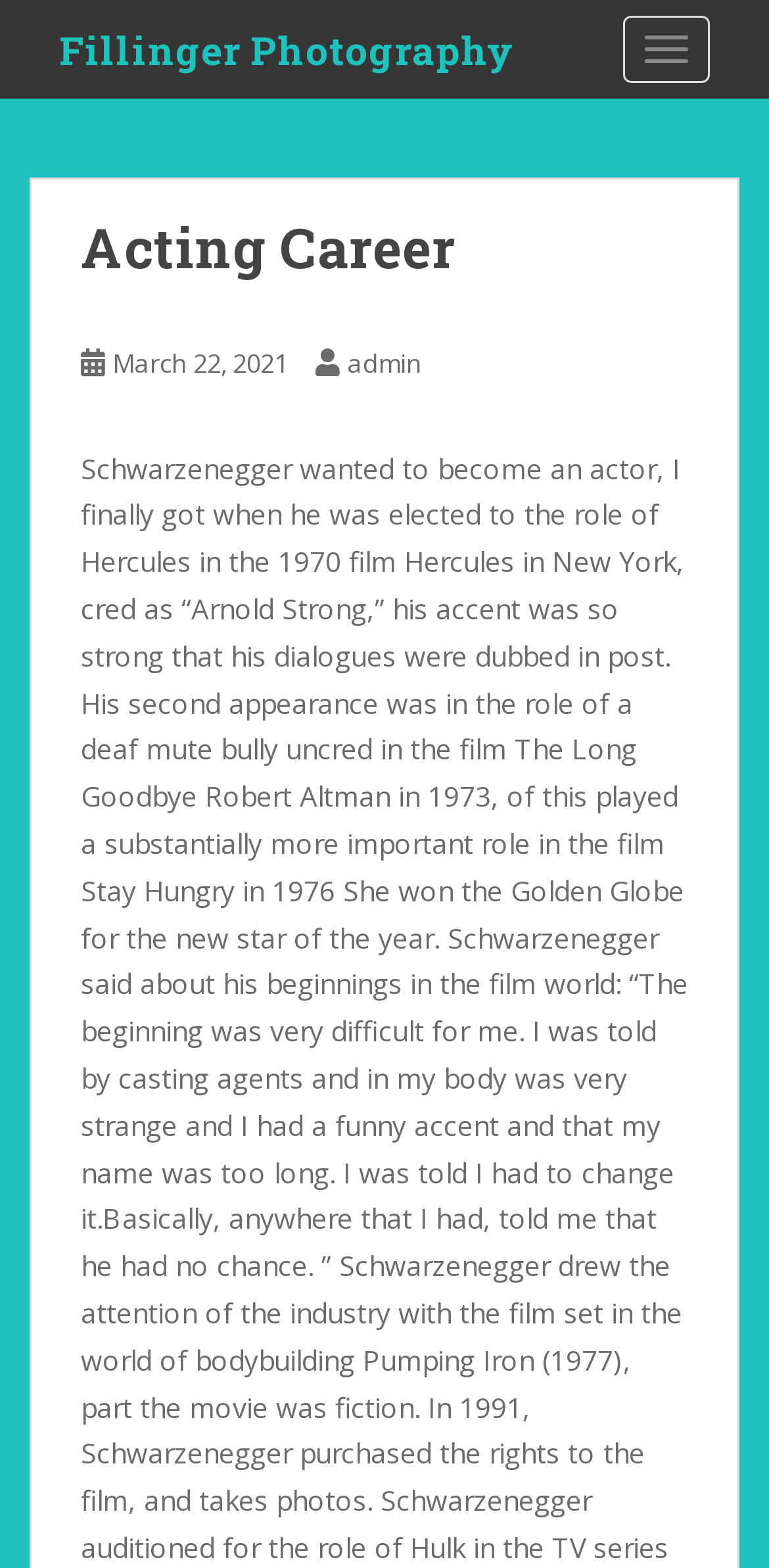Generate a comprehensive caption for the webpage you are viewing.

The webpage is about an acting career, specifically related to Fillinger Photography. At the top left, there is a link to Fillinger Photography. On the top right, a button labeled "TOGGLE NAVIGATION" is positioned. Below the button, a header section is located, which contains the main heading "Acting Career" at the top. Underneath the heading, there are two links: one is a date, "March 22, 2021", and the other is labeled "admin".